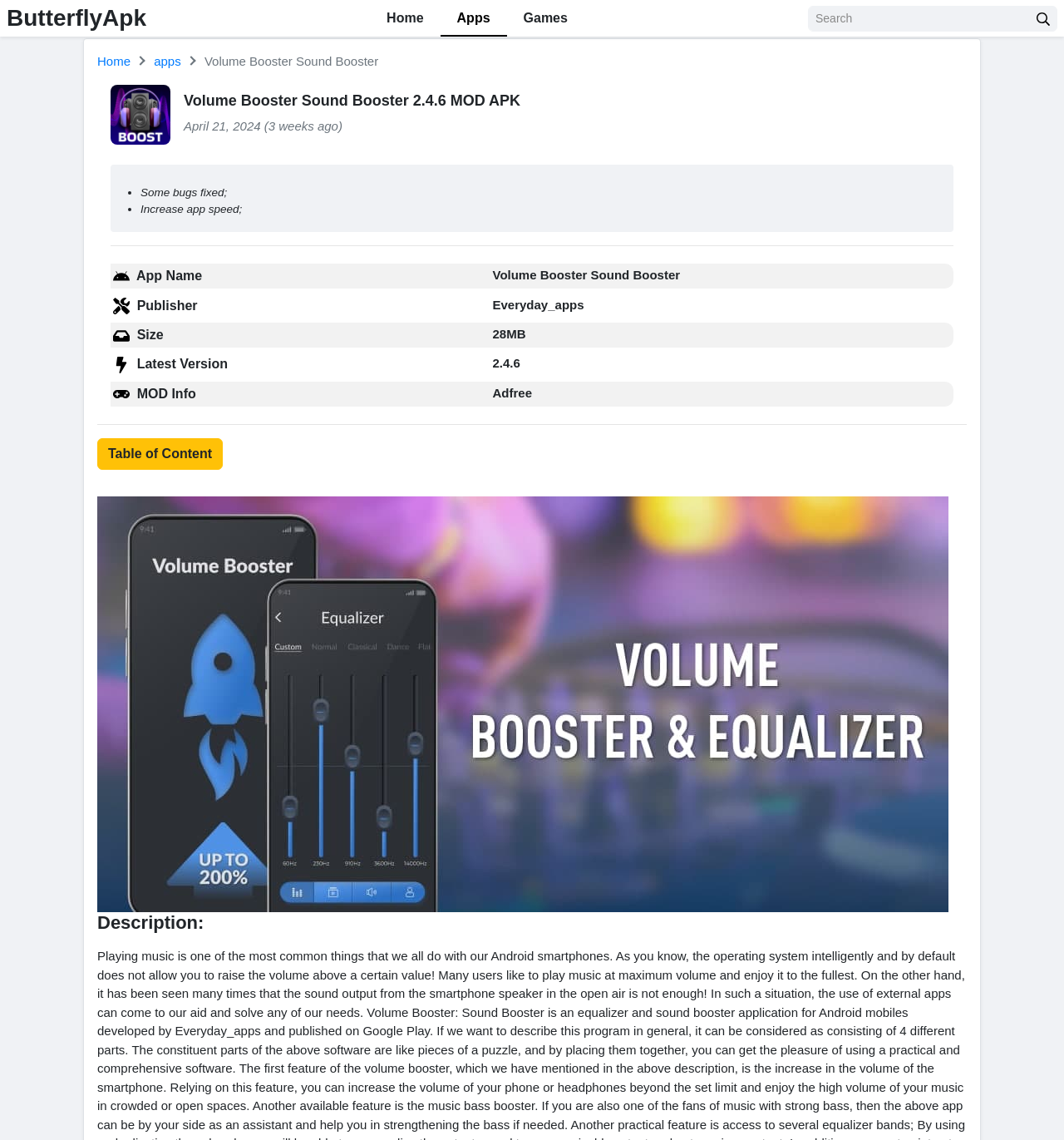Identify the bounding box coordinates for the UI element mentioned here: "Table of Content". Provide the coordinates as four float values between 0 and 1, i.e., [left, top, right, bottom].

[0.091, 0.384, 0.209, 0.412]